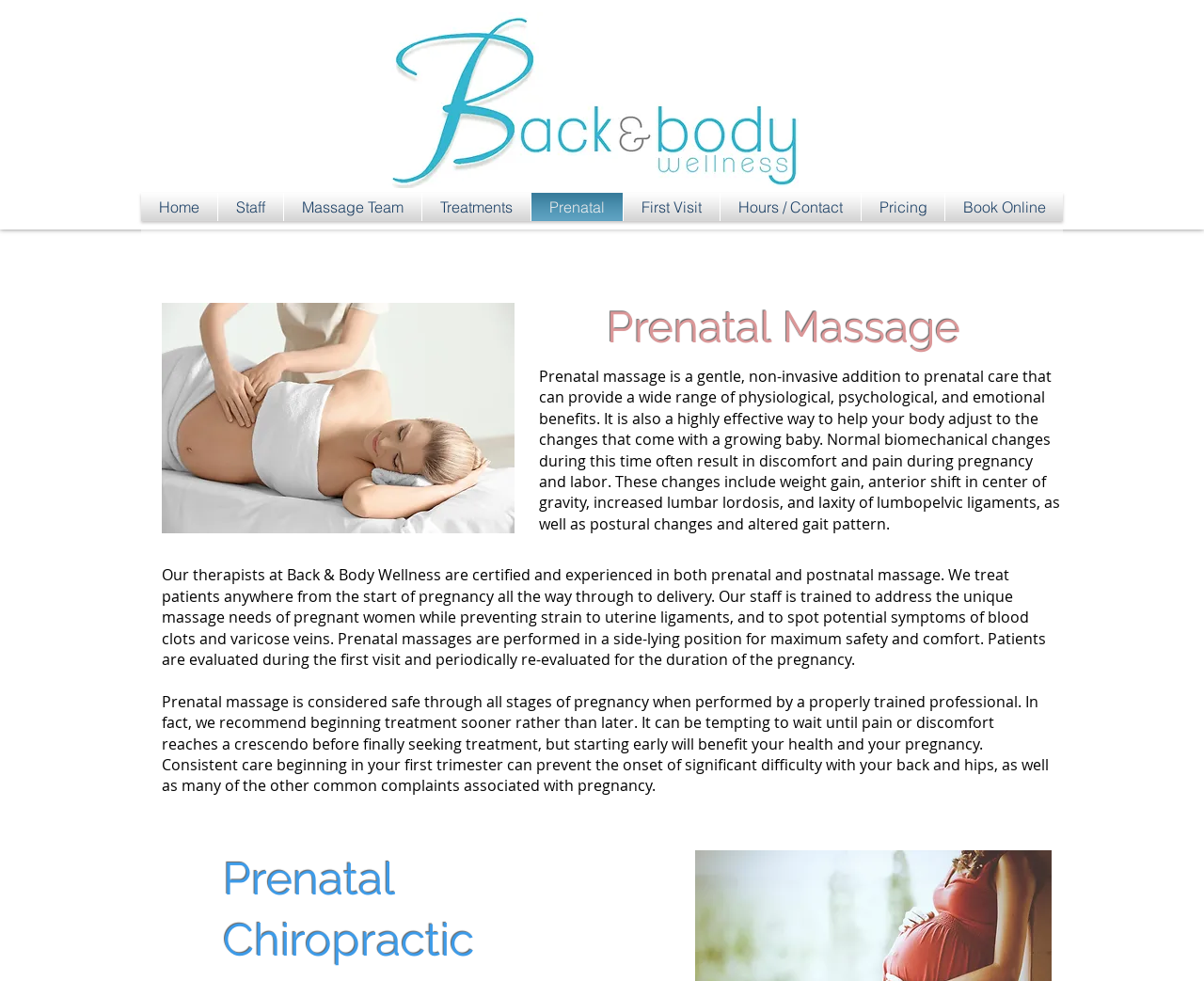Respond to the question below with a single word or phrase: What is the recommended time to start prenatal massage?

Sooner rather than later